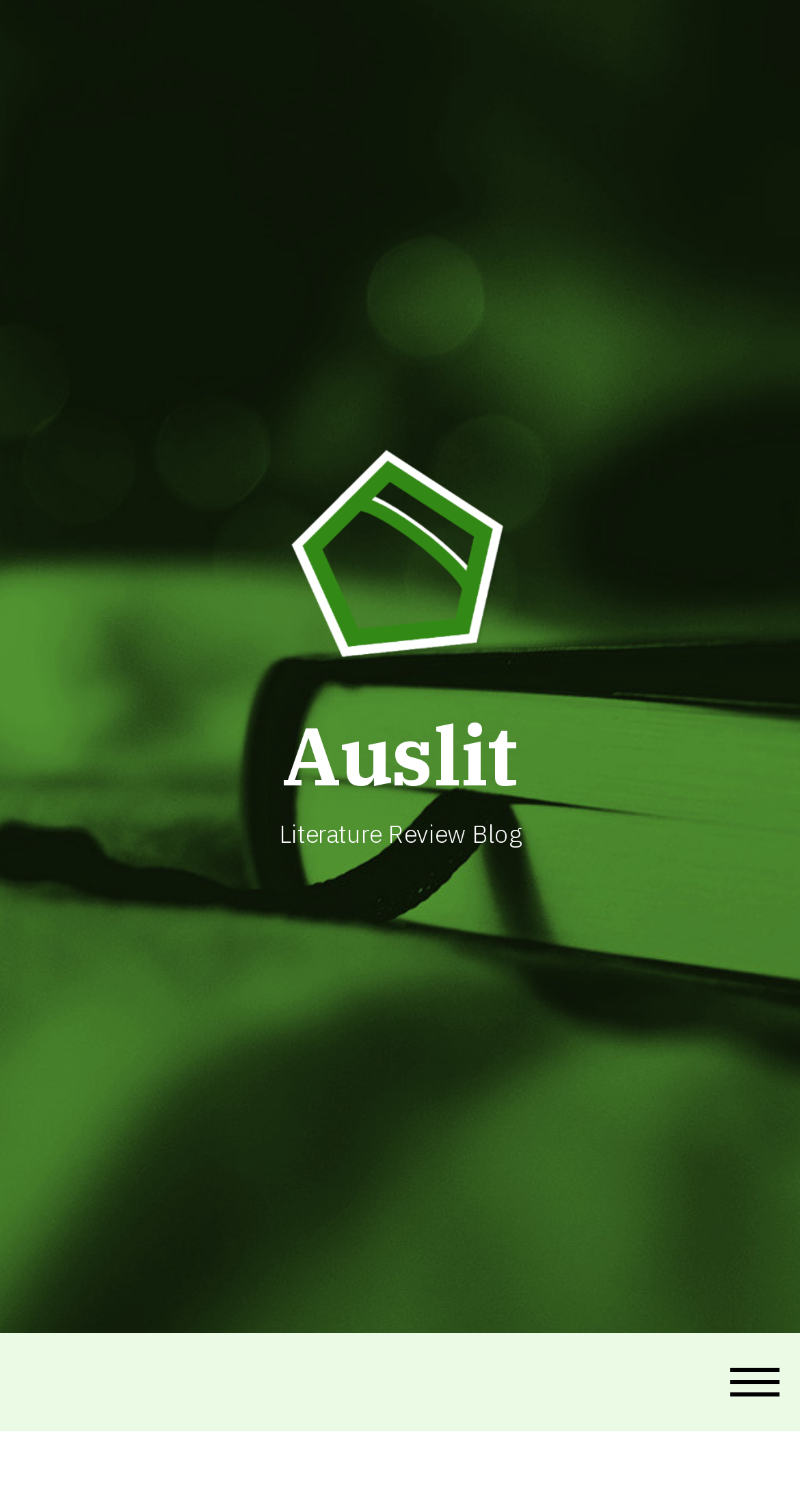Find and provide the bounding box coordinates for the UI element described here: "AuslitLiterature Review Blog". The coordinates should be given as four float numbers between 0 and 1: [left, top, right, bottom].

[0.062, 0.465, 0.938, 0.561]